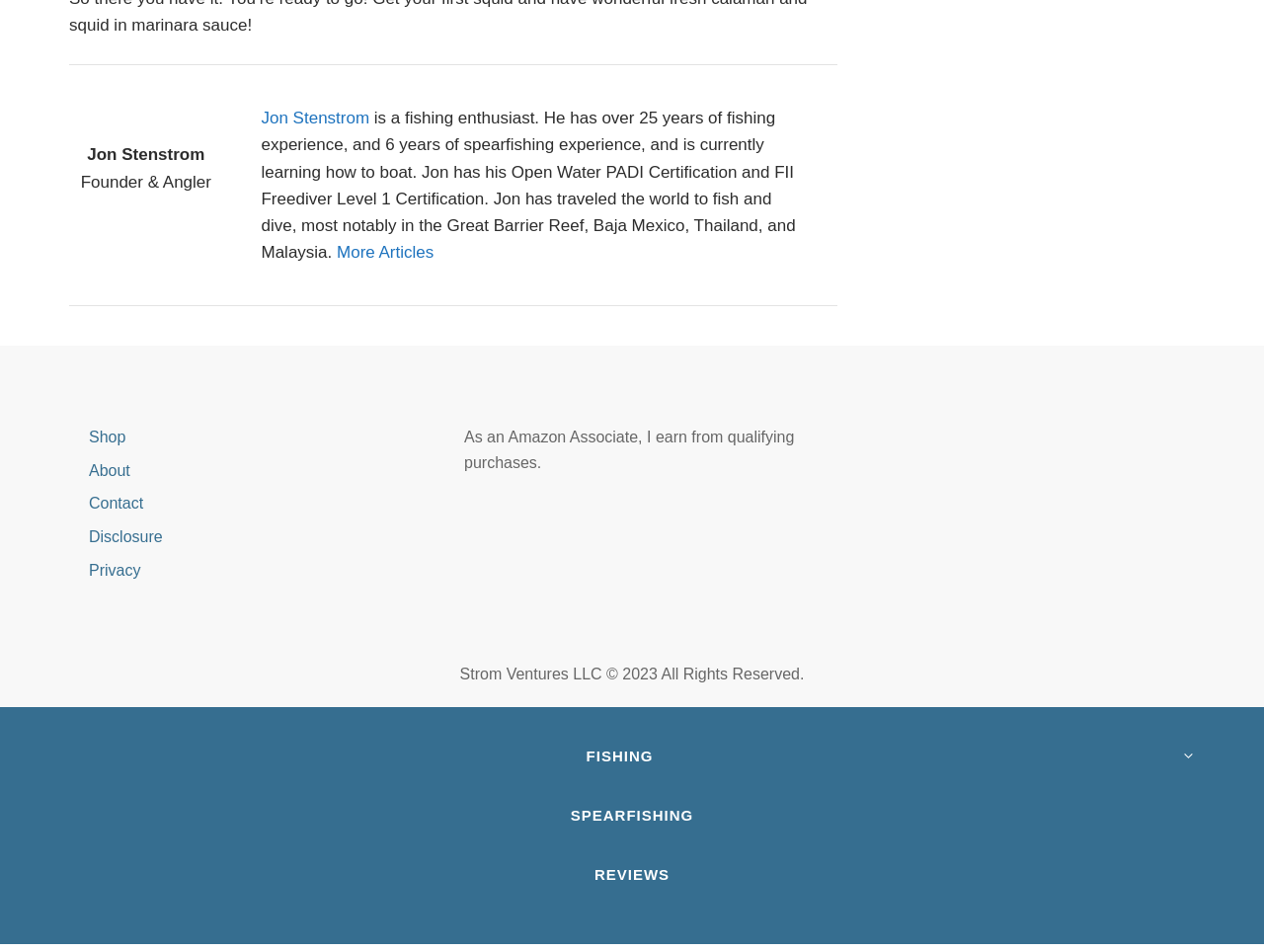Given the description of a UI element: "Reviews", identify the bounding box coordinates of the matching element in the webpage screenshot.

[0.039, 0.888, 0.961, 0.95]